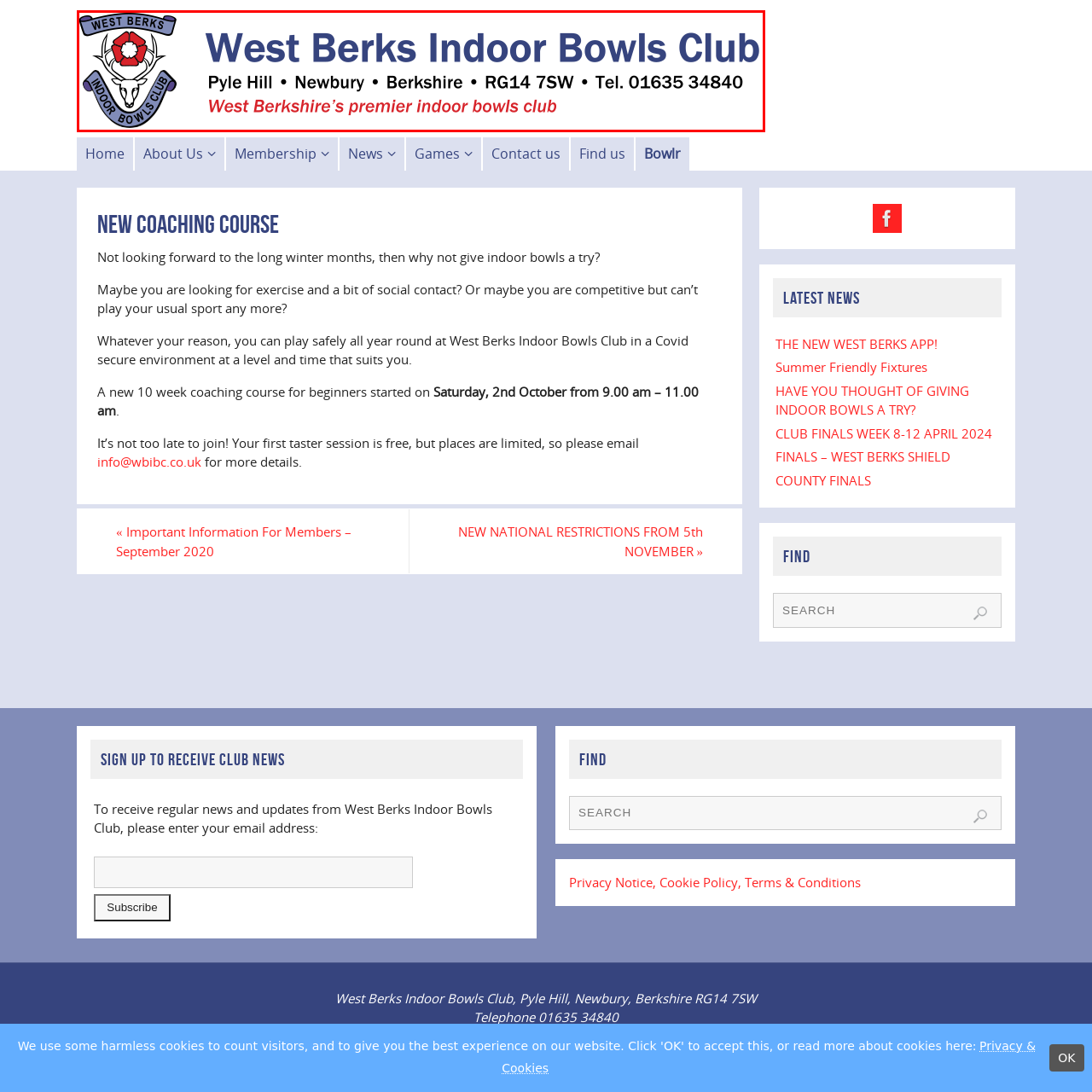What is the tagline of the West Berks Indoor Bowls Club?
Inspect the image surrounded by the red bounding box and answer the question using a single word or a short phrase.

West Berkshire’s premier indoor bowls club